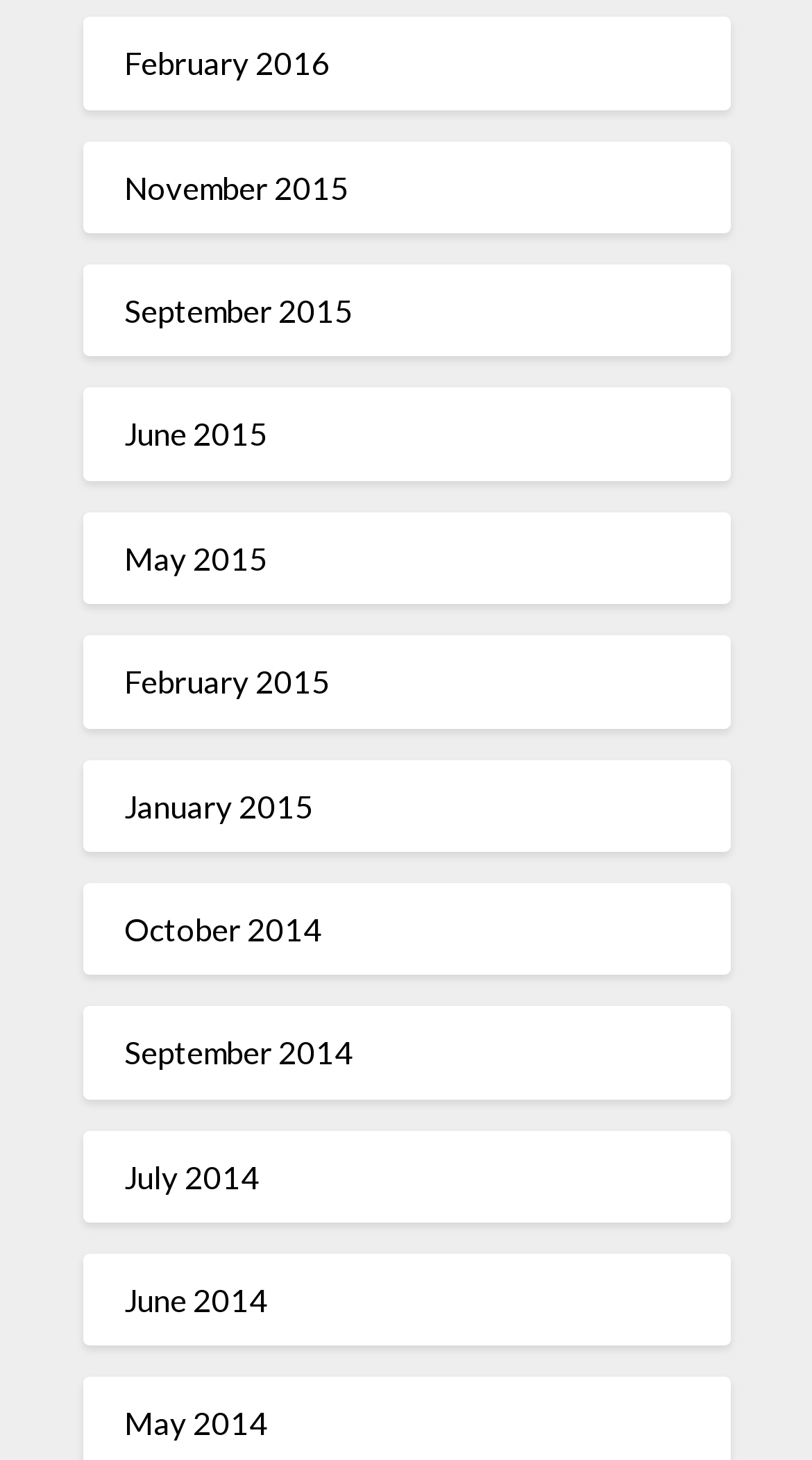Pinpoint the bounding box coordinates of the clickable element needed to complete the instruction: "view February 2016". The coordinates should be provided as four float numbers between 0 and 1: [left, top, right, bottom].

[0.153, 0.03, 0.406, 0.056]